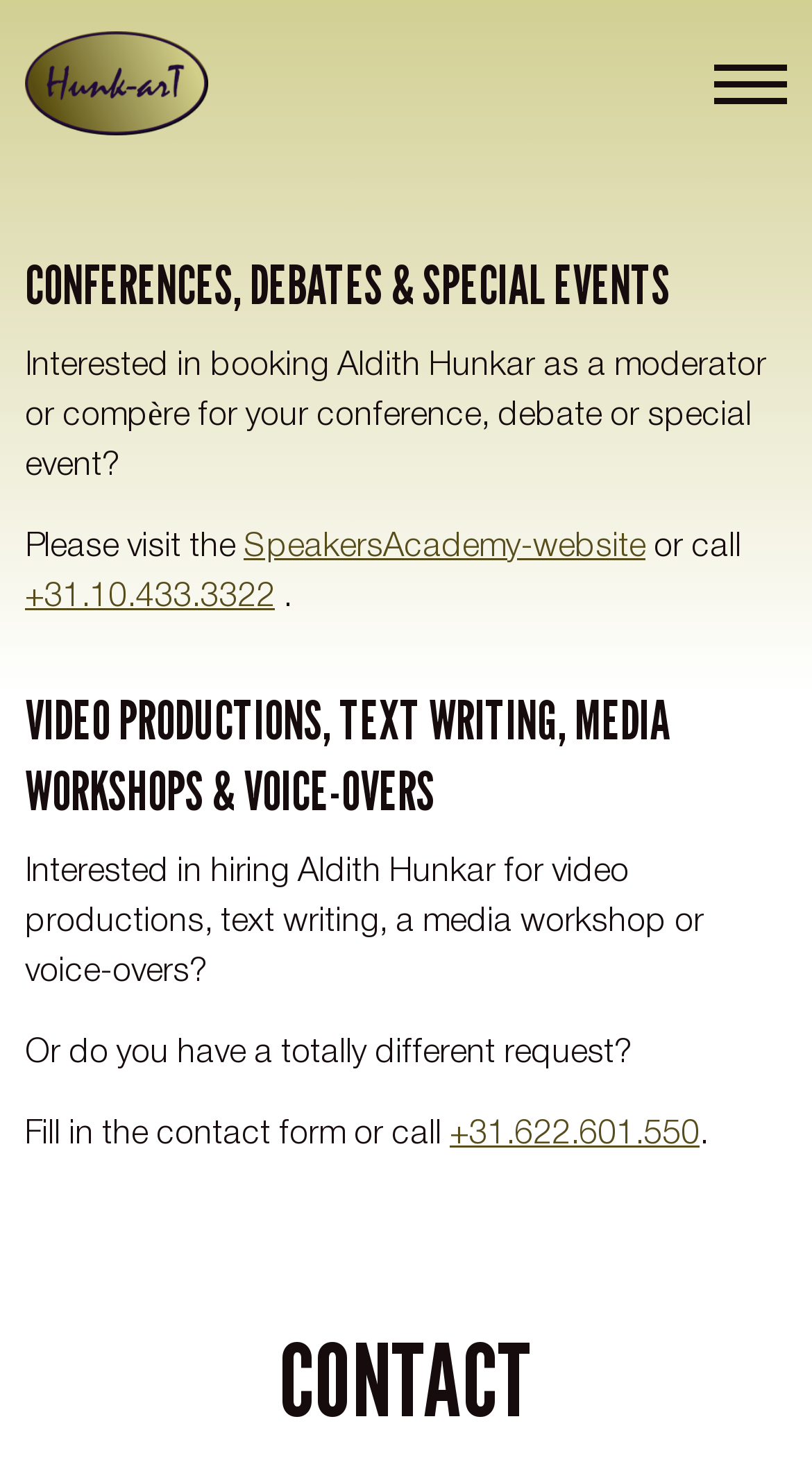Please study the image and answer the question comprehensively:
What services does Aldith Hunkar offer?

I found the services by looking at the headings and text on the webpage. The headings 'CONFERENCES, DEBATES & SPECIAL EVENTS' and 'VIDEO PRODUCTIONS, TEXT WRITING, MEDIA WORKSHOPS & VOICE-OVERS' suggest that Aldith Hunkar offers these services. Additionally, the text mentions moderation and compère services.